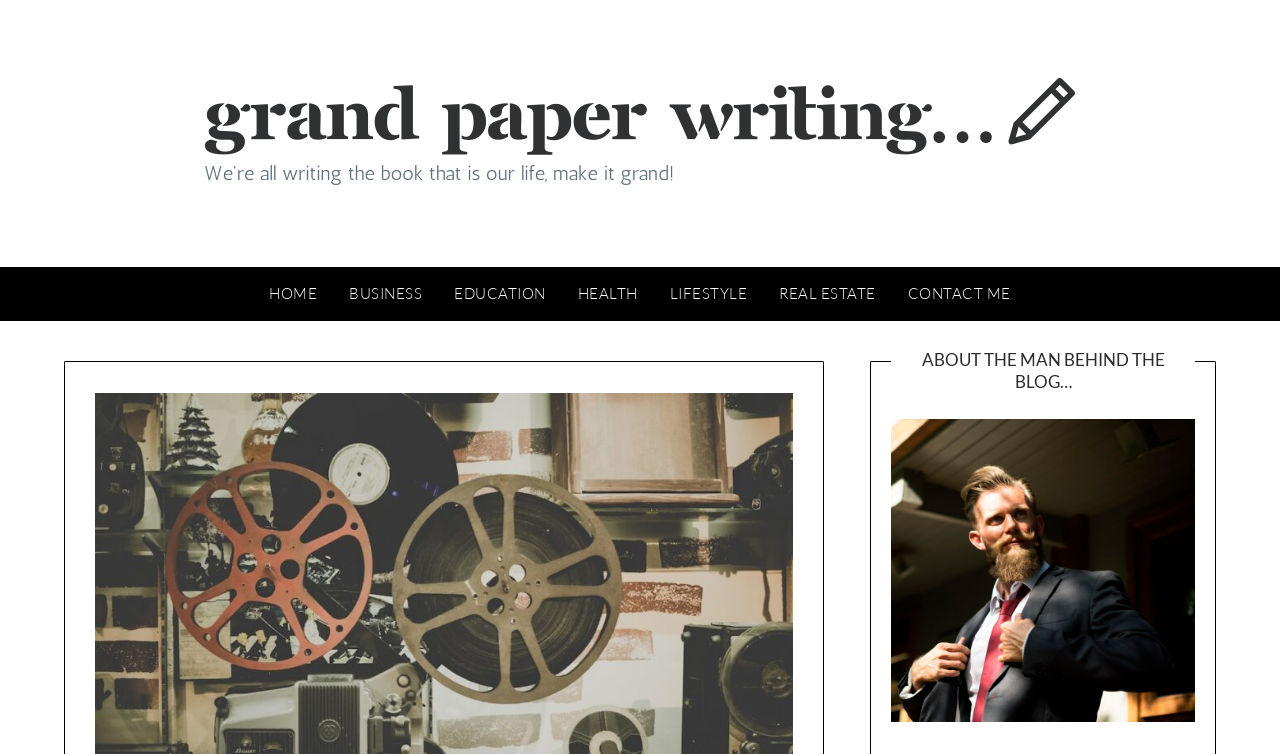Is there an image on the webpage?
Answer the question based on the image using a single word or a brief phrase.

Yes